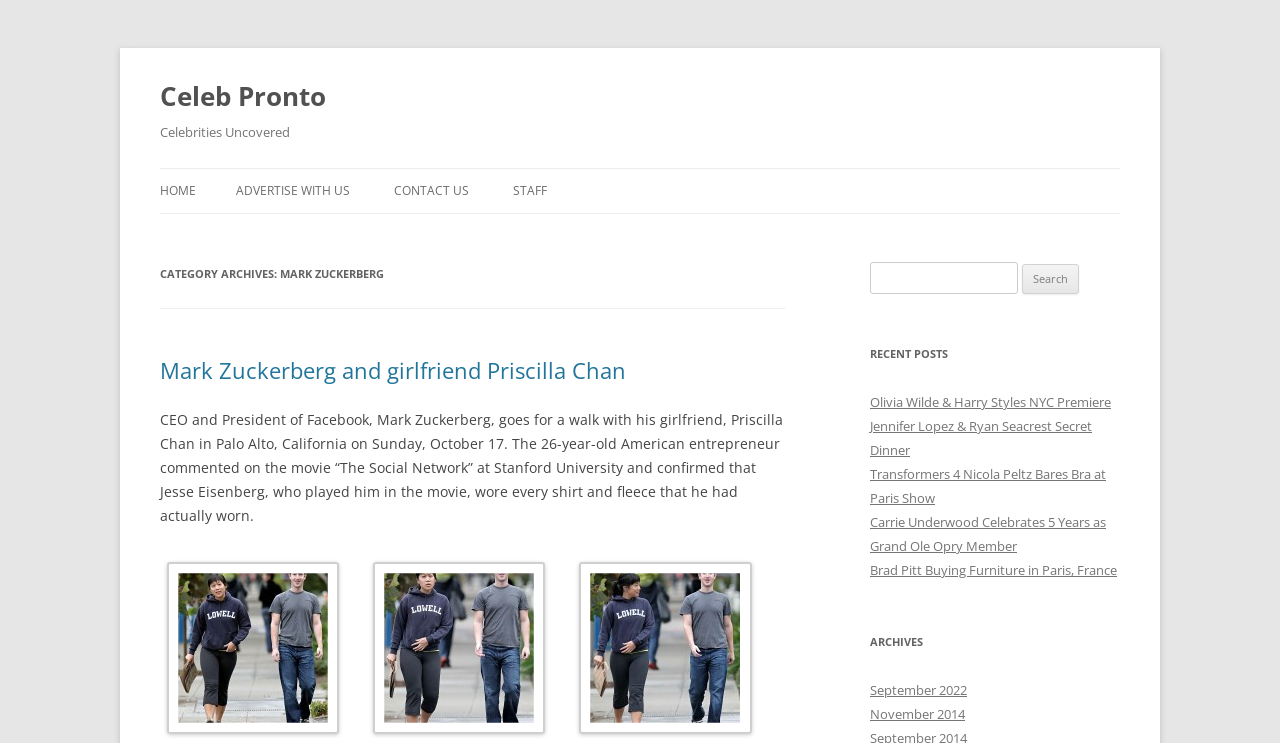What is the purpose of the search bar on this webpage?
Using the image as a reference, give an elaborate response to the question.

The webpage has a search bar with a label 'Search for:', which suggests that the purpose of the search bar is to search for celebrities or related content on the webpage.